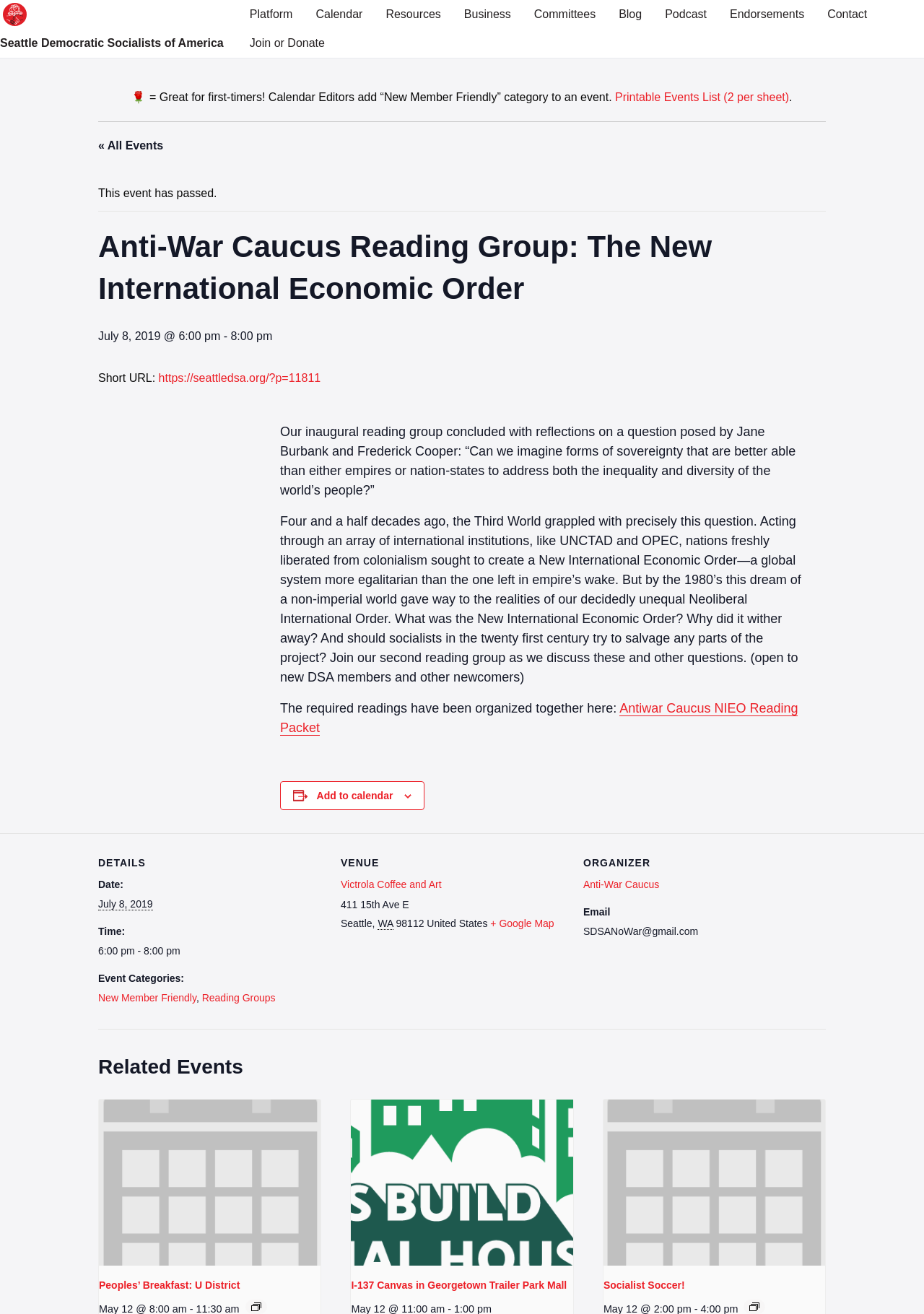Specify the bounding box coordinates for the region that must be clicked to perform the given instruction: "Click on the 'Platform' link".

[0.258, 0.0, 0.329, 0.022]